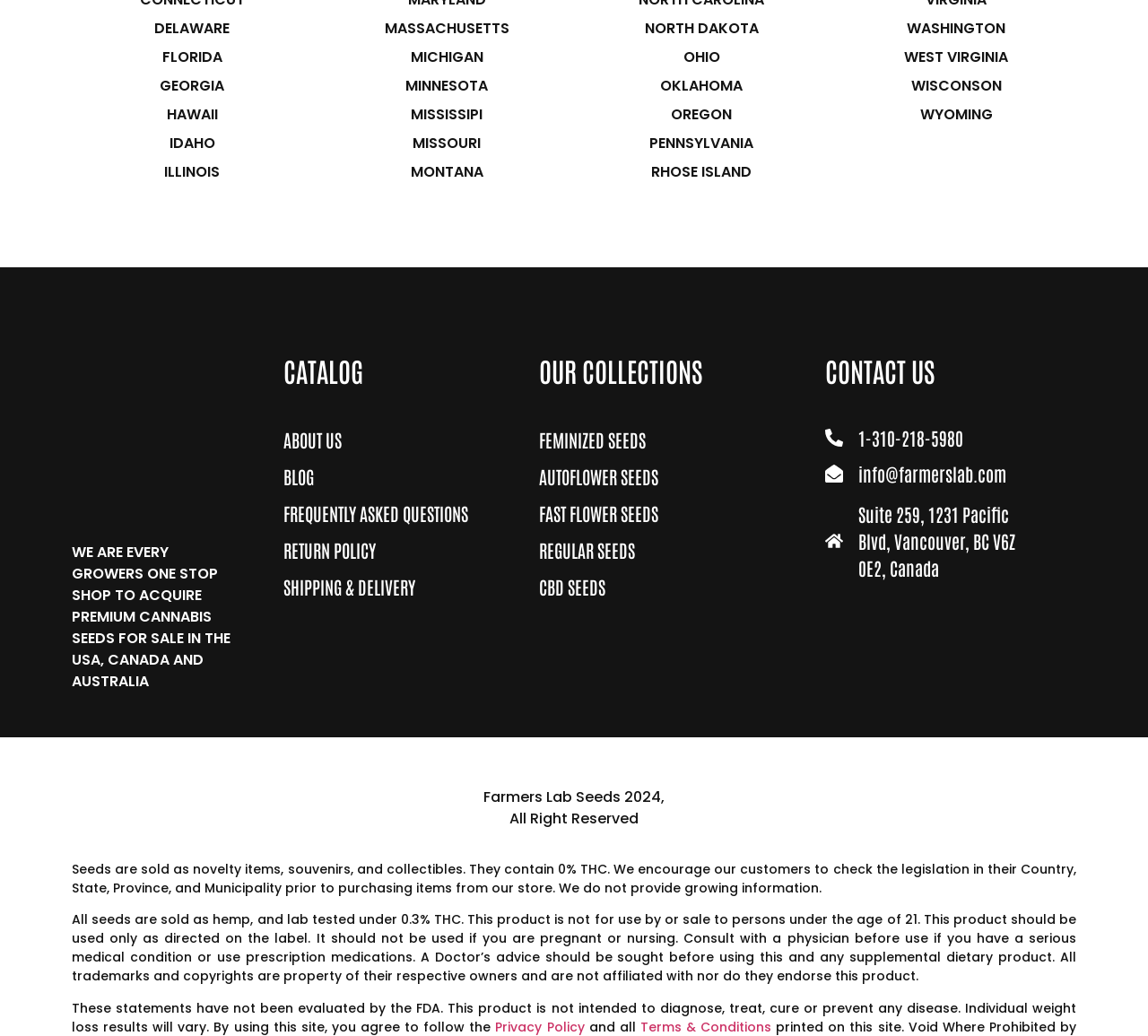Please find the bounding box coordinates (top-left x, top-left y, bottom-right x, bottom-right y) in the screenshot for the UI element described as follows: Autoflower Seeds

[0.47, 0.45, 0.68, 0.485]